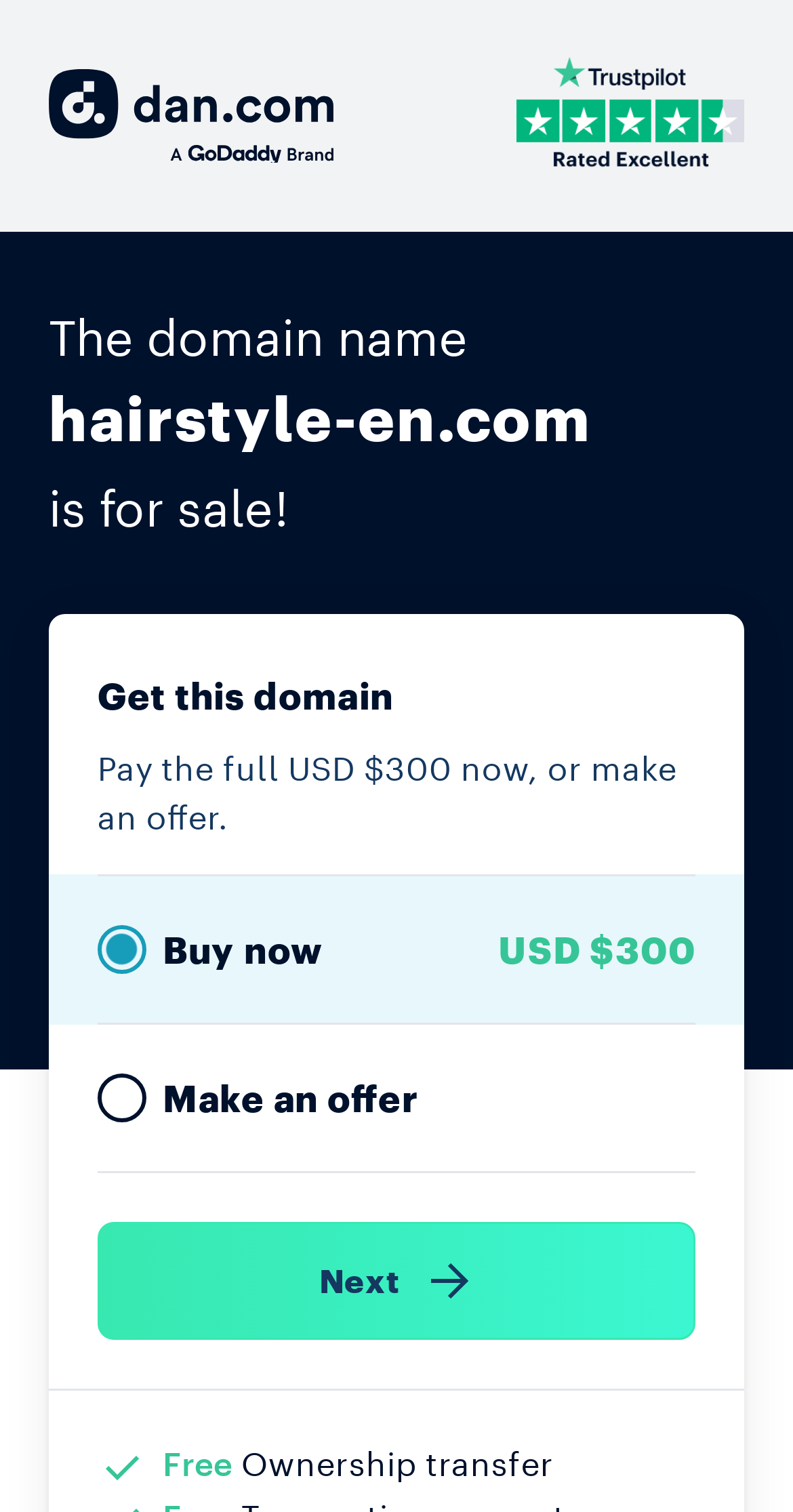What is the logo on the top right corner of the page?
Give a single word or phrase as your answer by examining the image.

Trustpilot logo